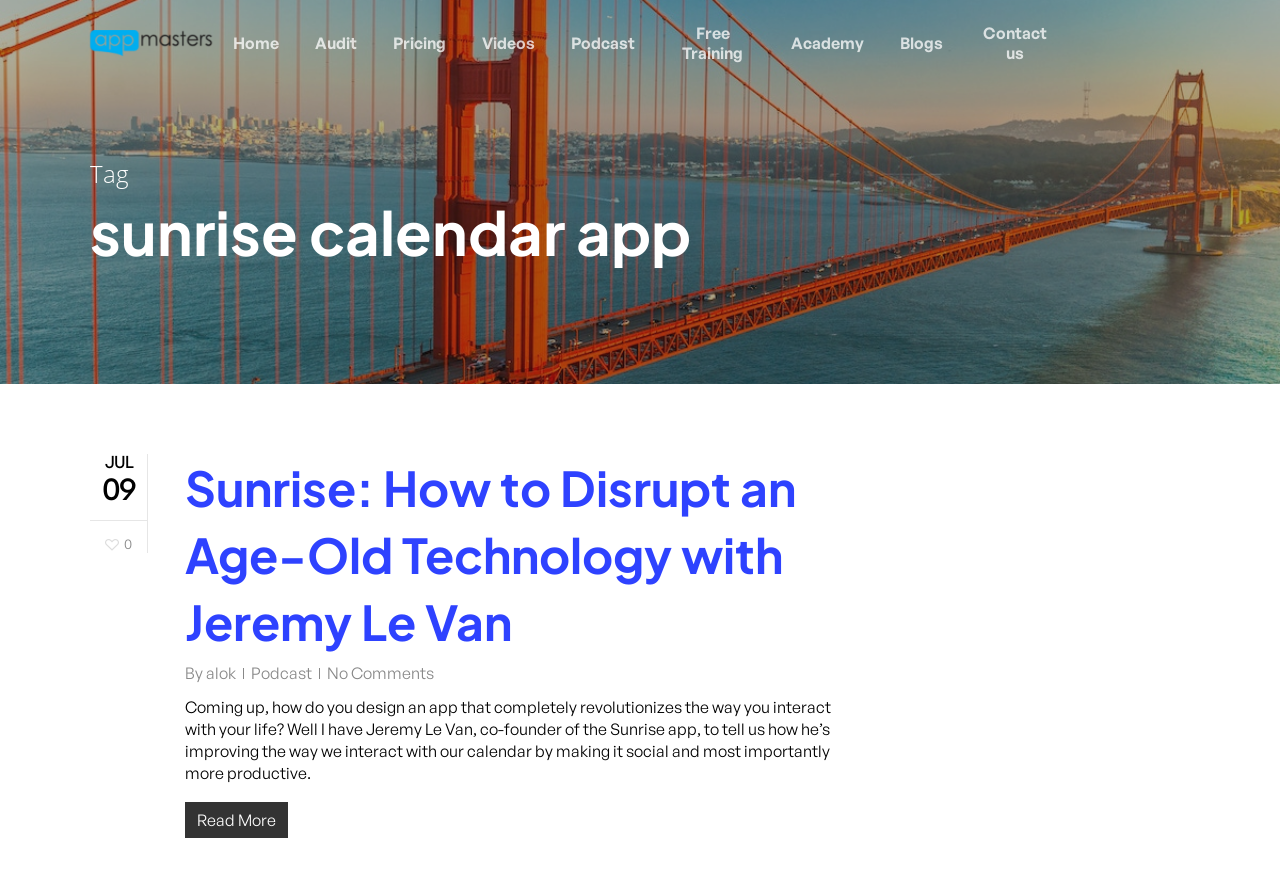Identify the bounding box coordinates for the element you need to click to achieve the following task: "Read the blog post 'Sunrise: How to Disrupt an Age-Old Technology with Jeremy Le Van'". The coordinates must be four float values ranging from 0 to 1, formatted as [left, top, right, bottom].

[0.145, 0.512, 0.622, 0.731]